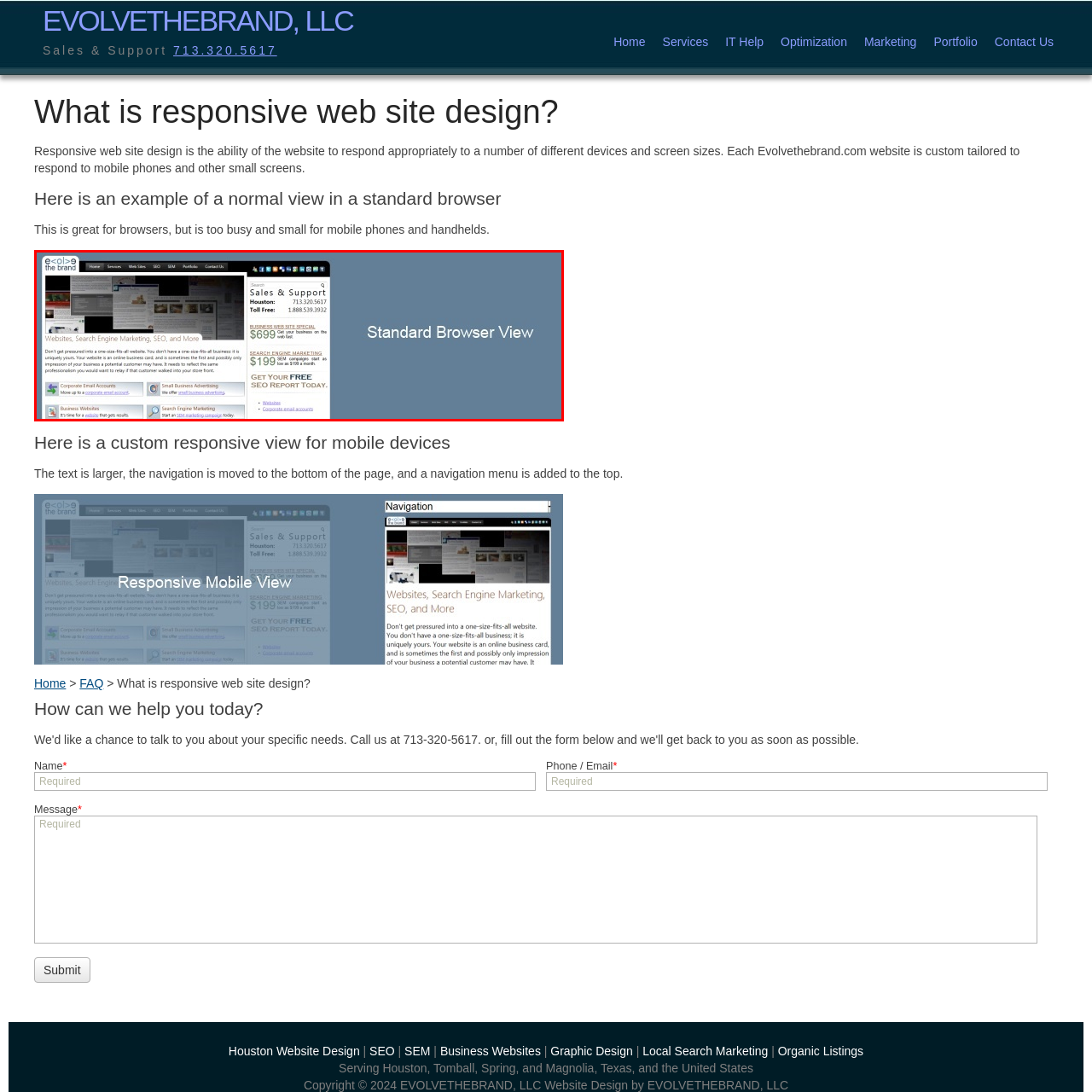Generate a detailed description of the image highlighted within the red border.

The image illustrates a standard browser view of the Evolvethebrand website, showcasing a cluttered interface that may appear overwhelming on smaller screens. On the left side, multiple content blocks and navigation elements are visible, giving an impression of a busy layout. This design is emphasized as inappropriate for mobile devices and handhelds, highlighting the limitations of traditional web designs. In contrast, the right side features a clean, simple description that conveys crucial contact information, reinforcing the importance of responsive design in improving user experience across various devices. The label "Standard Browser View" contextualizes this layout, marking it as a comparison point for more optimized mobile-friendly designs discussed later in the content.